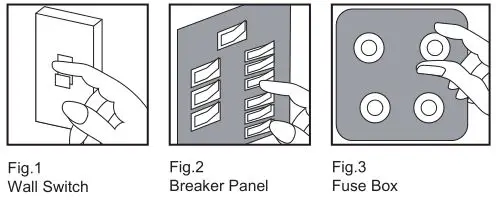Please answer the following question as detailed as possible based on the image: 
What is the function of fuses in electrical circuits?

As described in the caption, Fig. 3 illustrates a hand reaching for a fuse box with four fuses, emphasizing the function of fuses in protecting electrical circuits from overloads. This suggests that fuses are used to prevent electrical circuits from overloading.